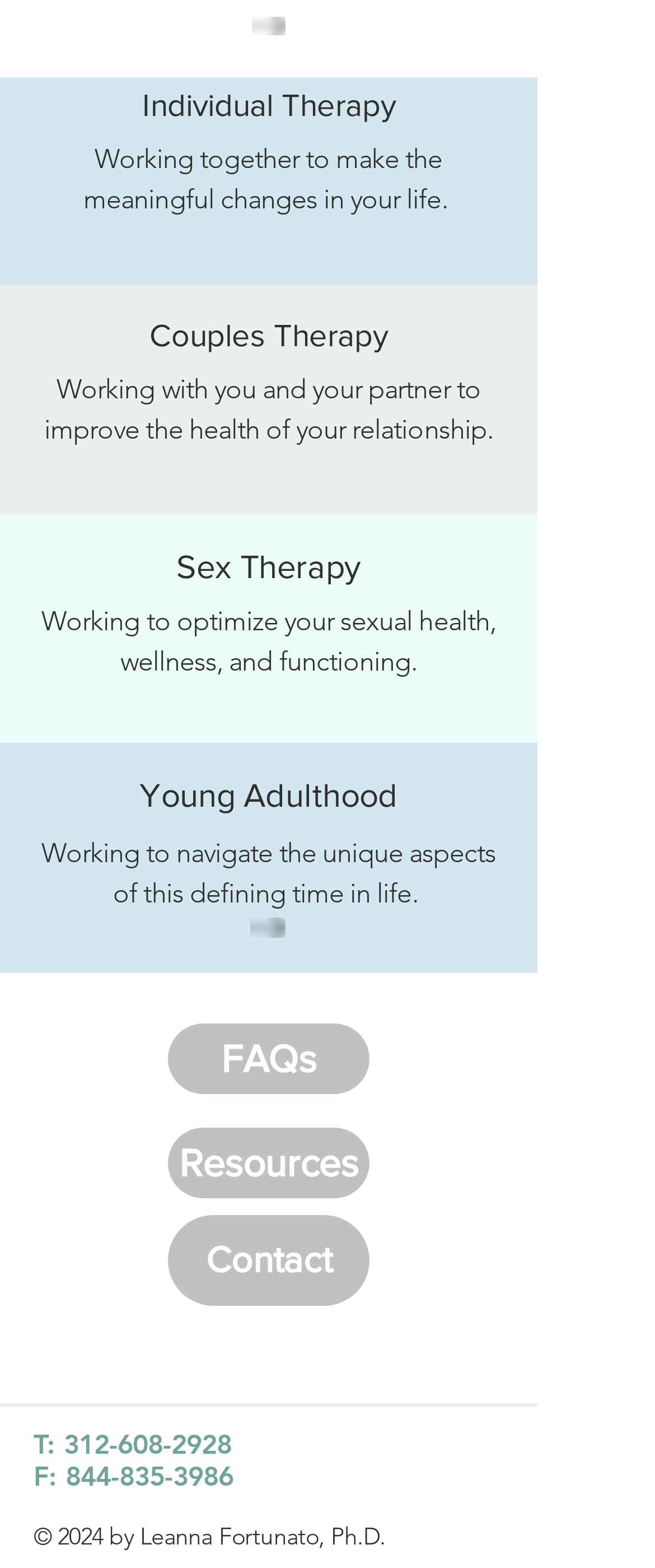Use the details in the image to answer the question thoroughly: 
What types of therapy are offered?

Based on the headings on the webpage, I can see that there are three types of therapy offered: Individual Therapy, Couples Therapy, and Sex Therapy. Each of these headings has a corresponding link, indicating that more information is available about each type of therapy.